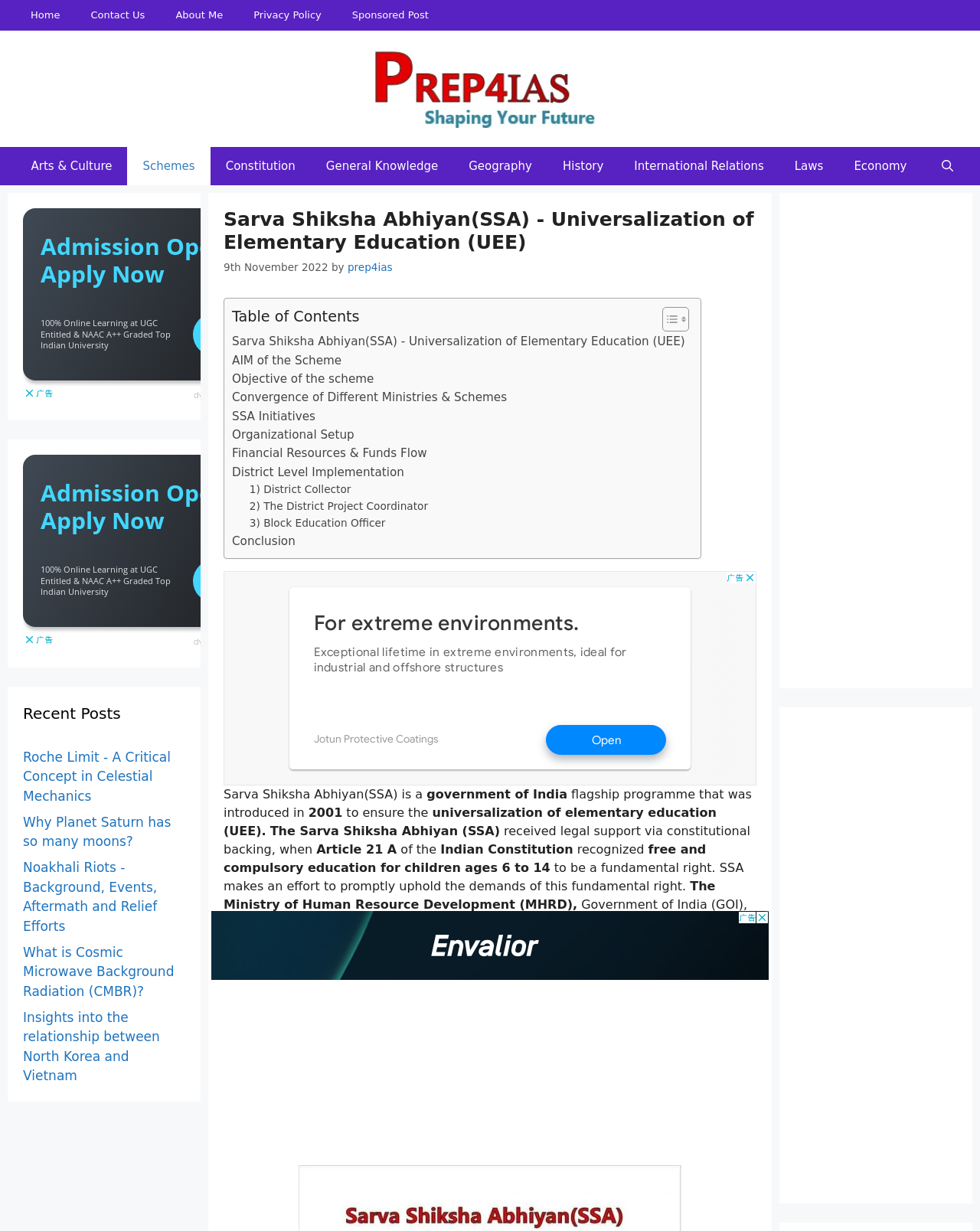Please identify the bounding box coordinates for the region that you need to click to follow this instruction: "Search using the 'Open Search Bar' link".

[0.945, 0.119, 0.988, 0.15]